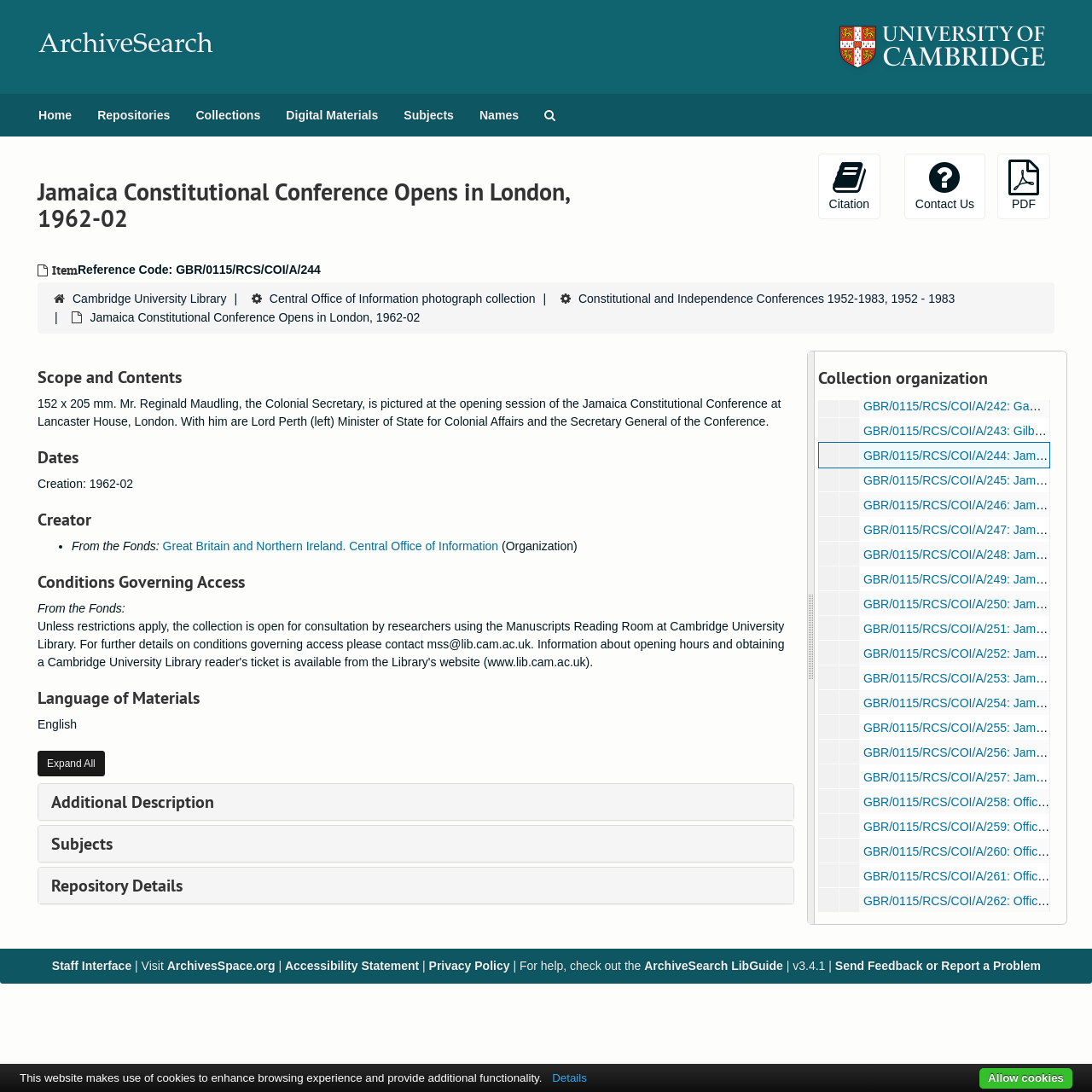Point out the bounding box coordinates of the section to click in order to follow this instruction: "Click on the 'PDF' button".

[0.913, 0.141, 0.962, 0.201]